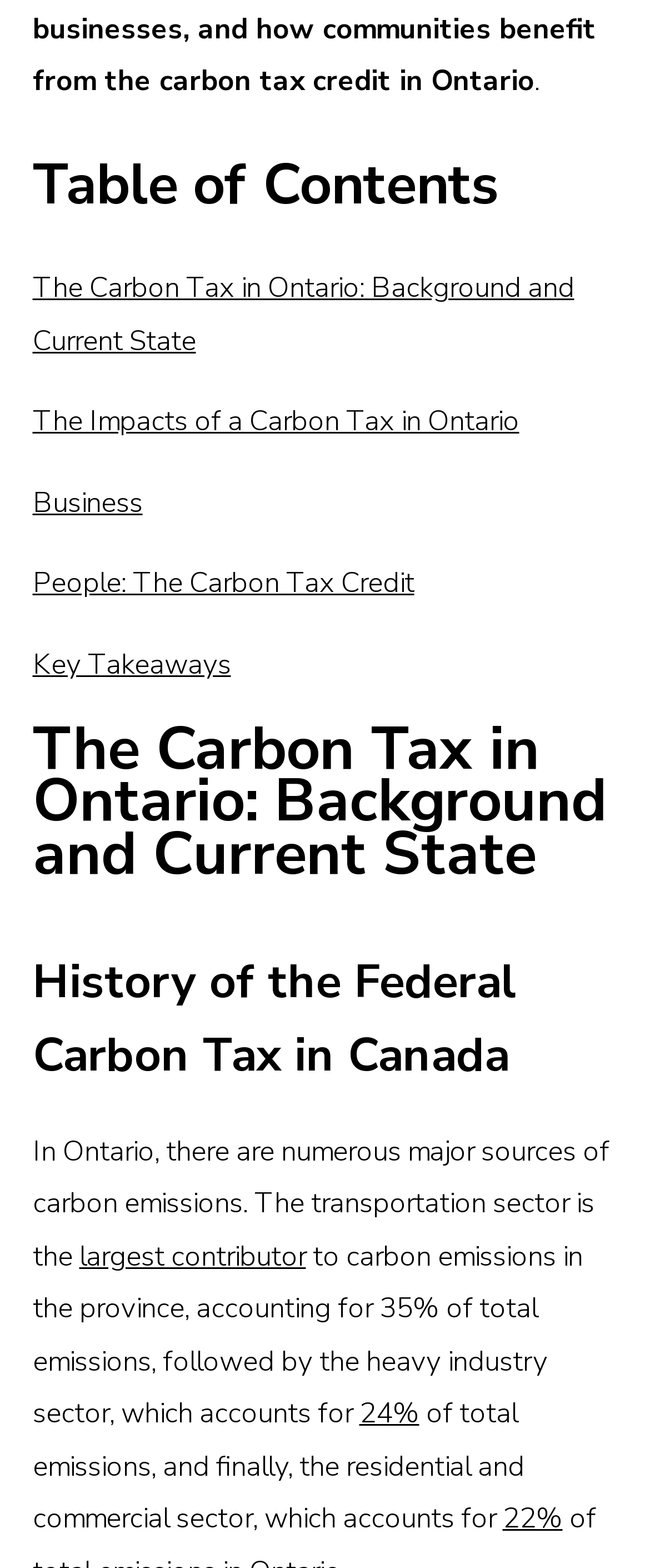Find the bounding box coordinates for the area that should be clicked to accomplish the instruction: "Explore the largest contributor to carbon emissions in Ontario".

[0.122, 0.789, 0.471, 0.813]